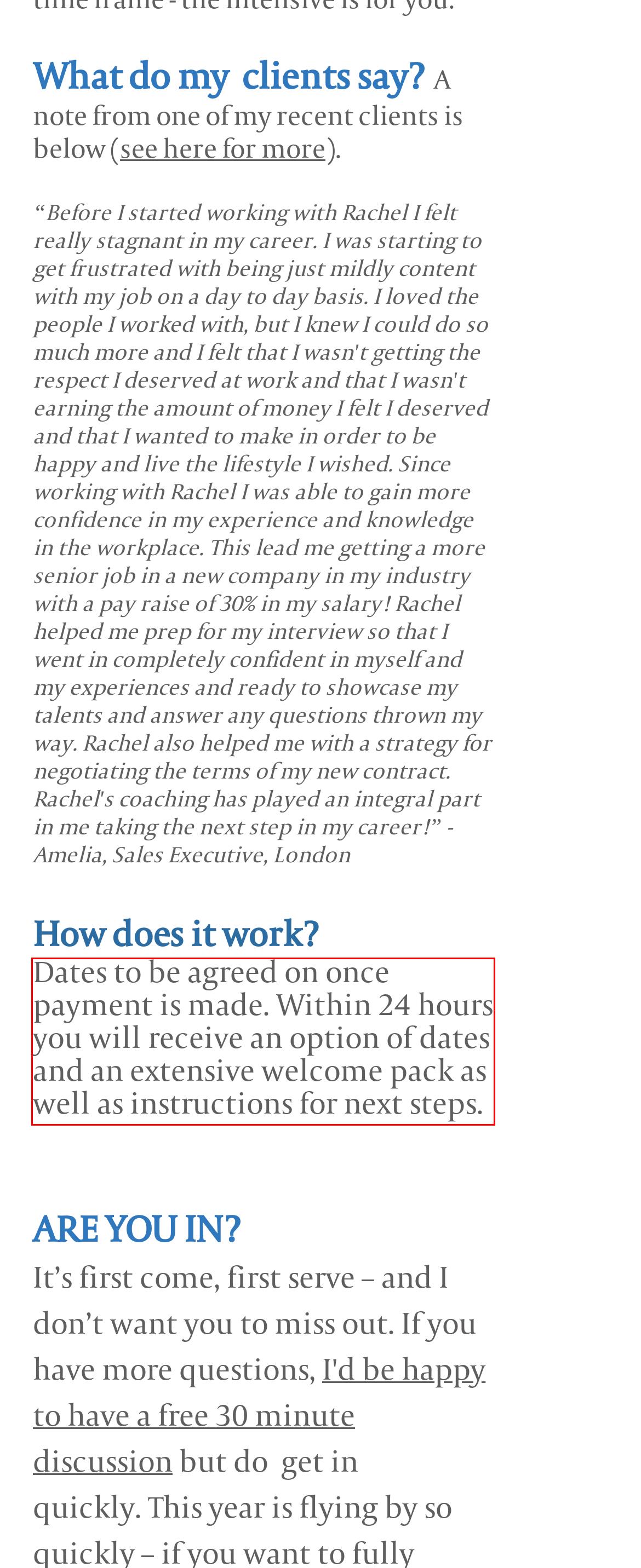Inspect the webpage screenshot that has a red bounding box and use OCR technology to read and display the text inside the red bounding box.

Dates to be agreed on once payment is made. Within 24 hours you will receive an option of dates and an extensive welcome pack as well as instructions for next steps.